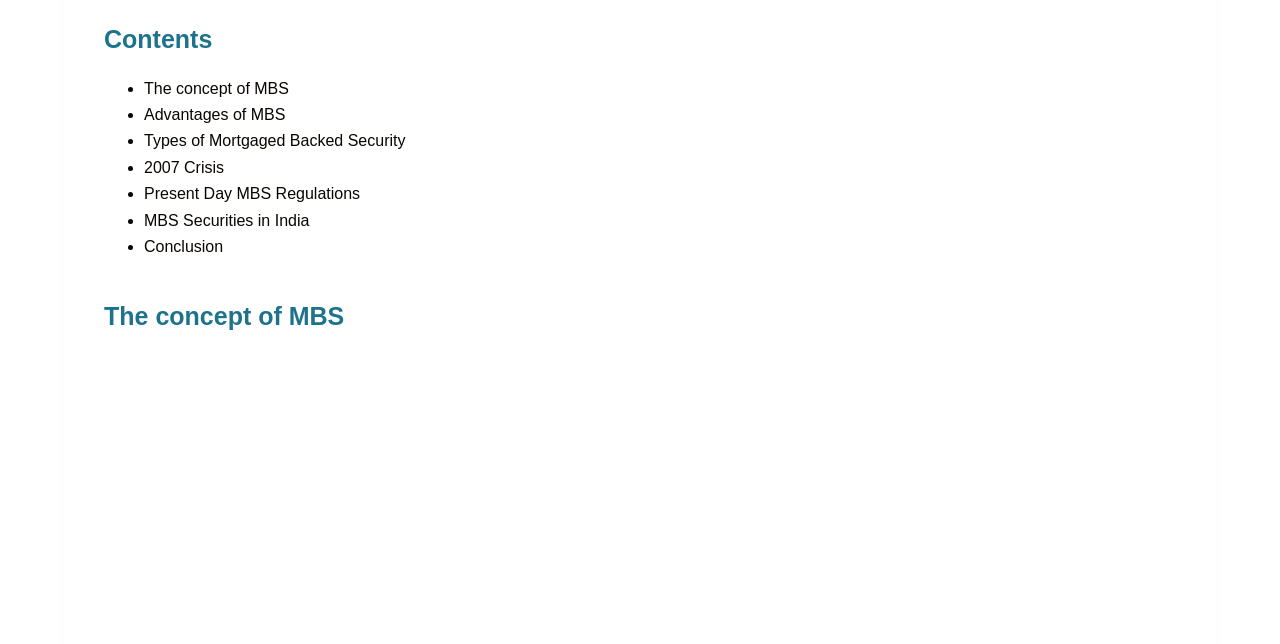Please provide the bounding box coordinates in the format (top-left x, top-left y, bottom-right x, bottom-right y). Remember, all values are floating point numbers between 0 and 1. What is the bounding box coordinate of the region described as: The concept of MBS

[0.112, 0.124, 0.226, 0.15]